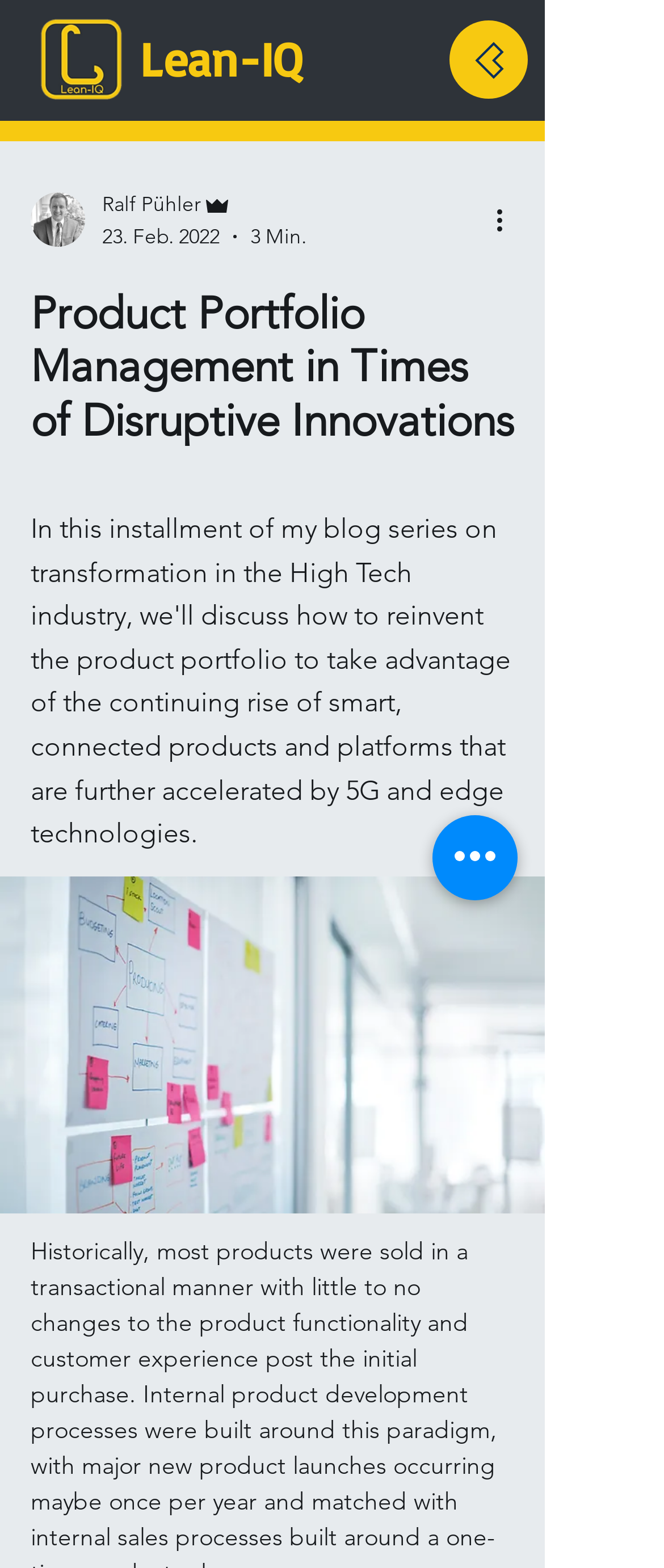Determine the bounding box coordinates for the HTML element described here: "aria-label="Schnellaktionenen"".

[0.651, 0.52, 0.779, 0.574]